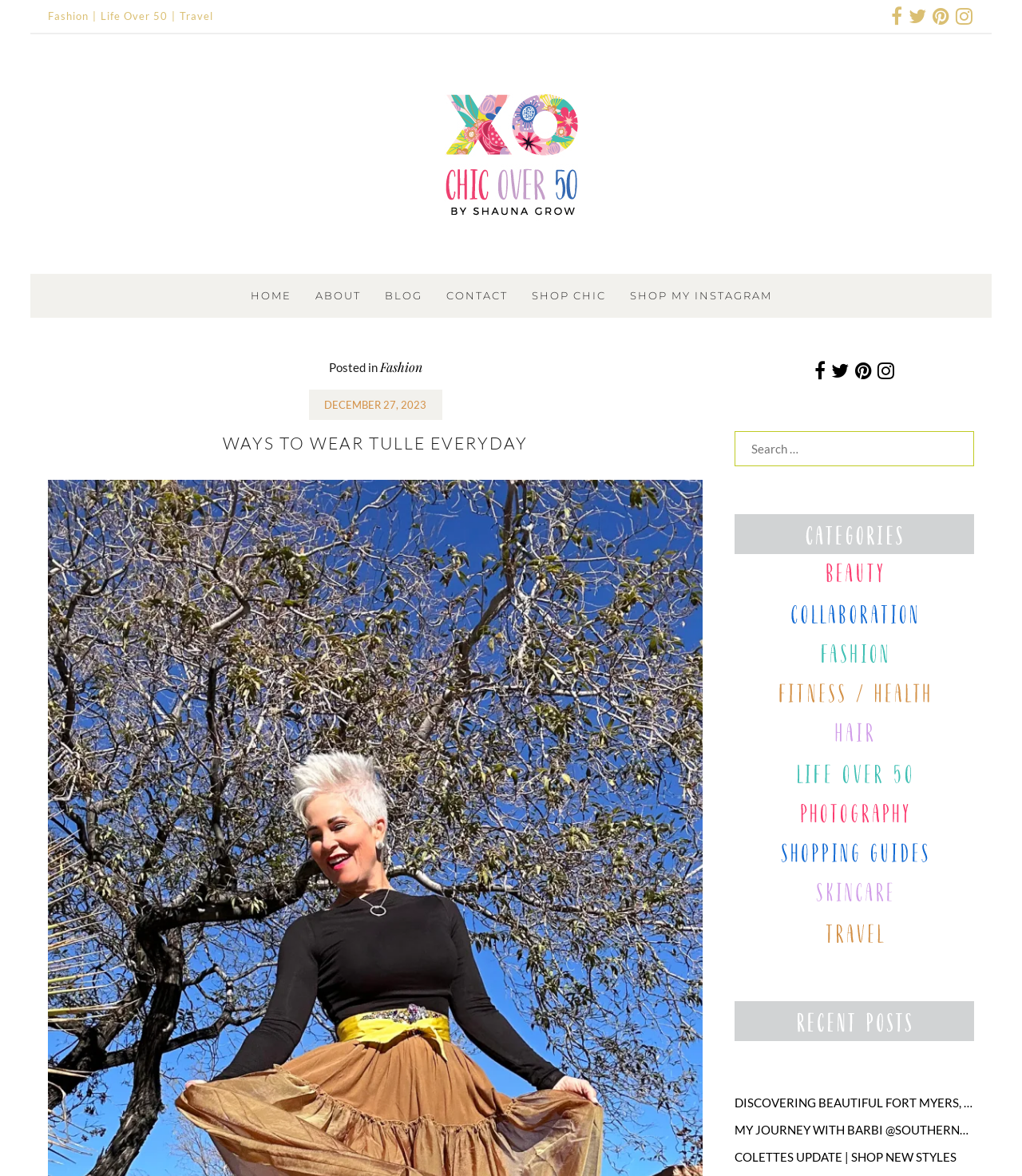Show the bounding box coordinates for the element that needs to be clicked to execute the following instruction: "Visit the 'HOME' page". Provide the coordinates in the form of four float numbers between 0 and 1, i.e., [left, top, right, bottom].

[0.233, 0.233, 0.296, 0.27]